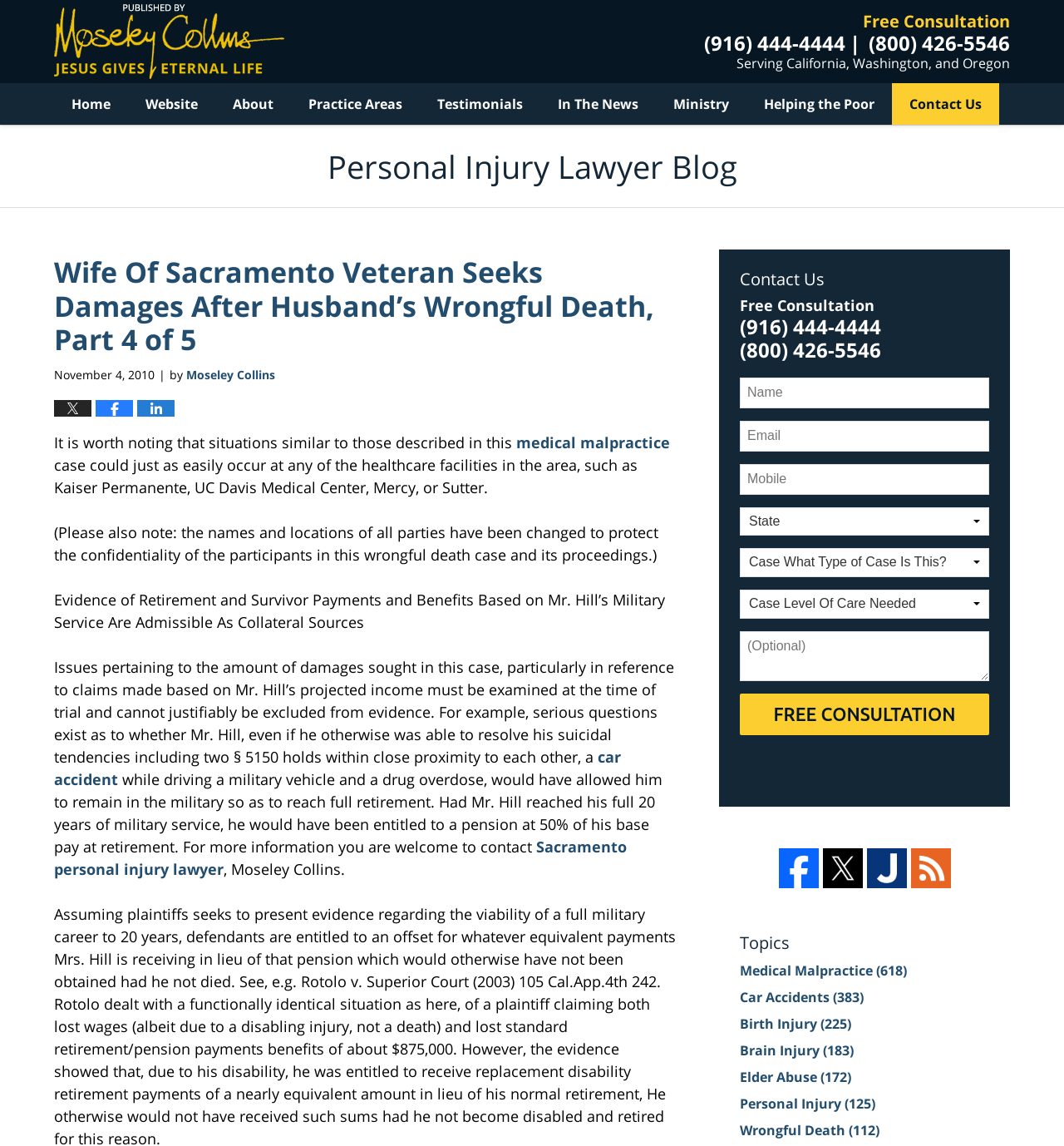Determine the bounding box coordinates of the area to click in order to meet this instruction: "Click the 'Home' link".

[0.051, 0.073, 0.12, 0.109]